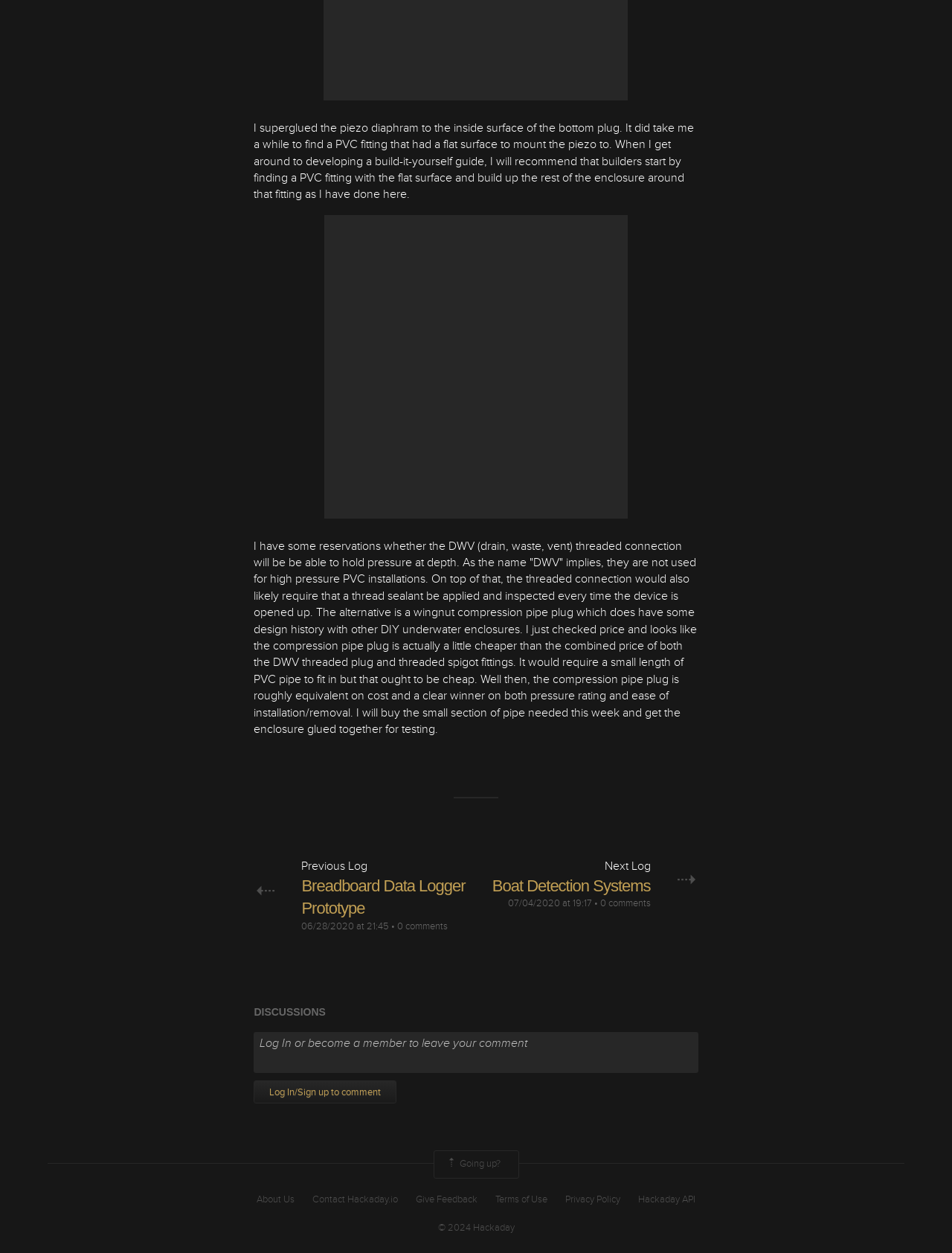Find the bounding box coordinates of the element you need to click on to perform this action: 'Click the 'About Us' link'. The coordinates should be represented by four float values between 0 and 1, in the format [left, top, right, bottom].

[0.27, 0.952, 0.309, 0.963]